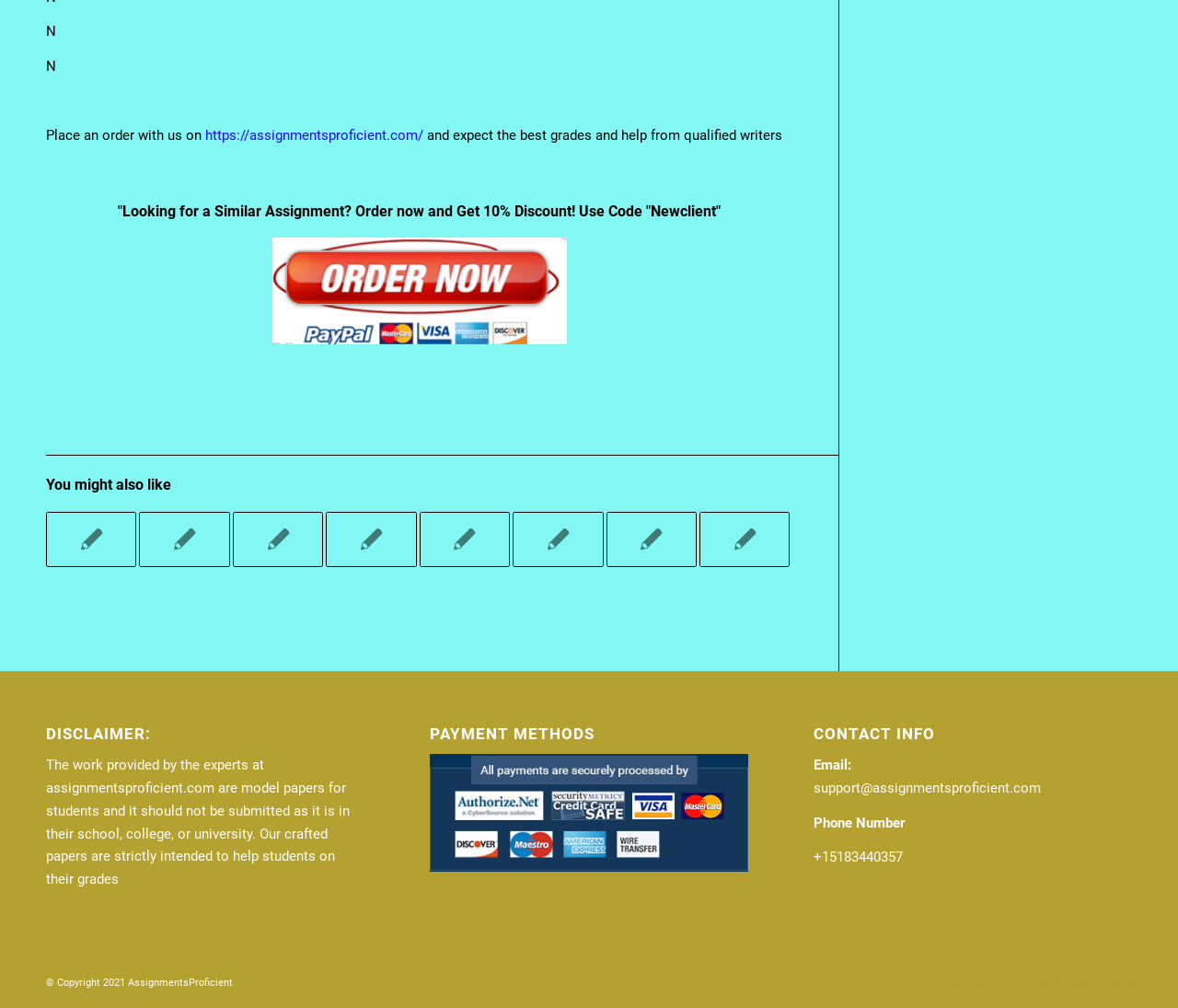Provide a brief response to the question using a single word or phrase: 
What is the phone number for contact?

+15183440357